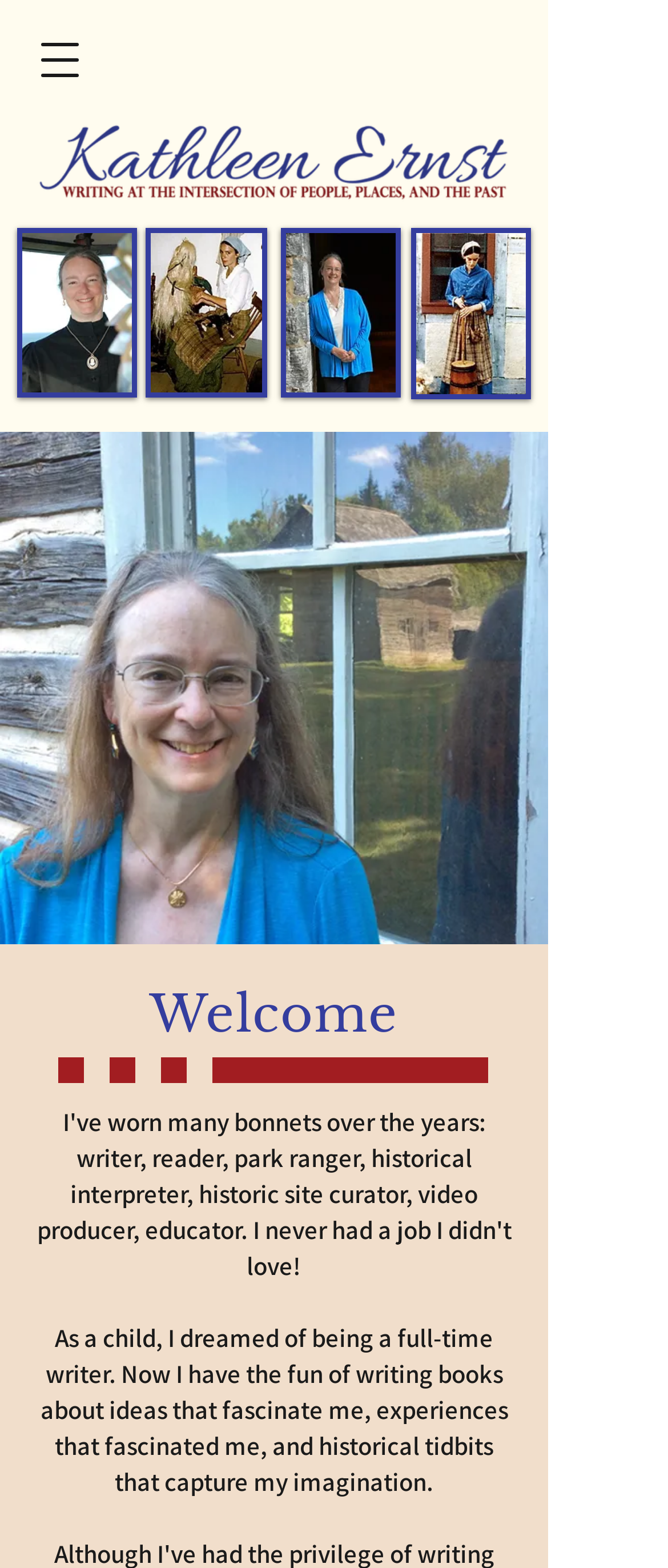What is Kathleen Ernst's childhood dream?
Respond with a short answer, either a single word or a phrase, based on the image.

Being a full-time writer